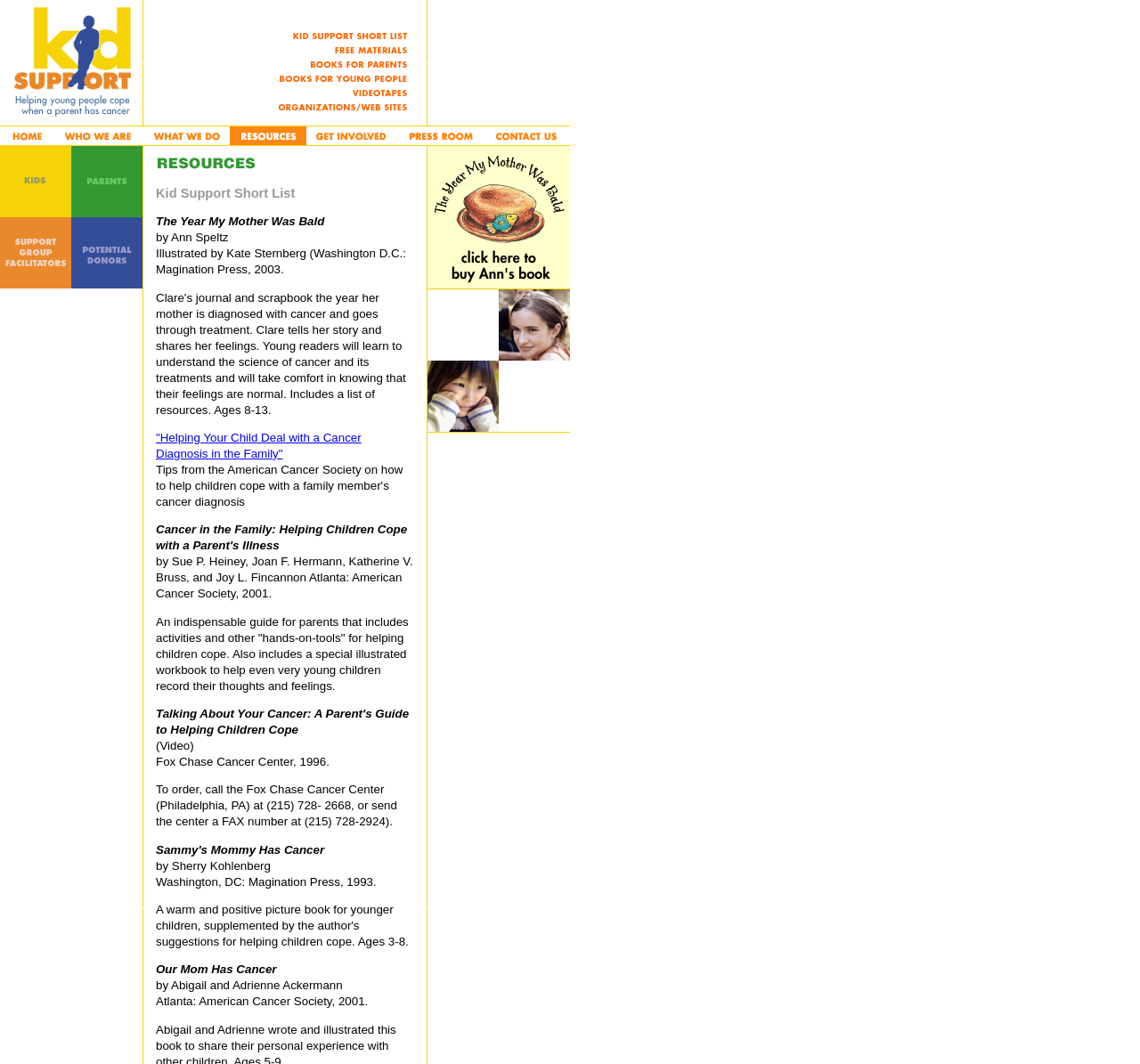Please give a short response to the question using one word or a phrase:
What is the position of the image at [0.36, 0.059, 0.361, 0.059]?

Third column